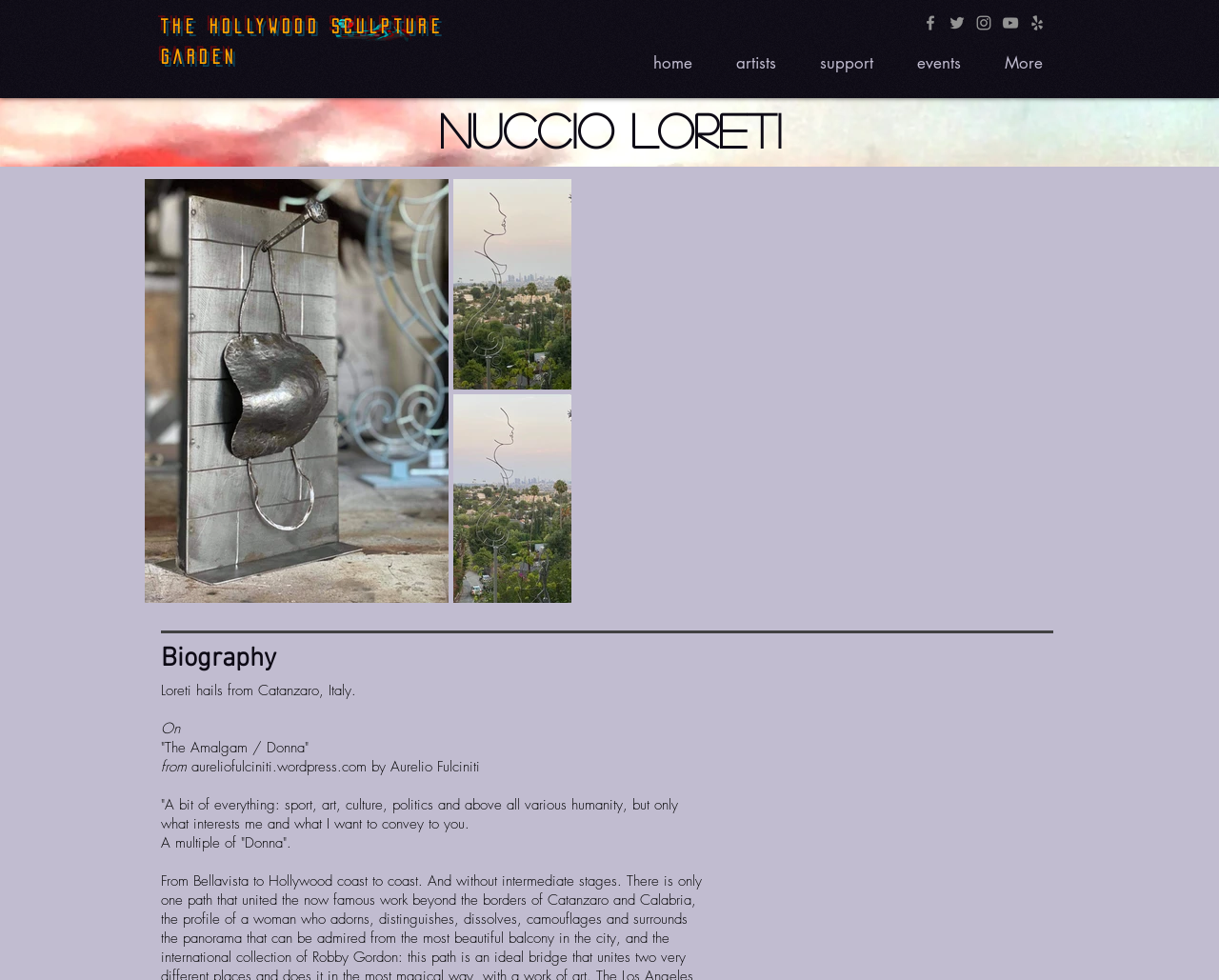Please identify the coordinates of the bounding box that should be clicked to fulfill this instruction: "Go to home page".

[0.518, 0.038, 0.586, 0.073]